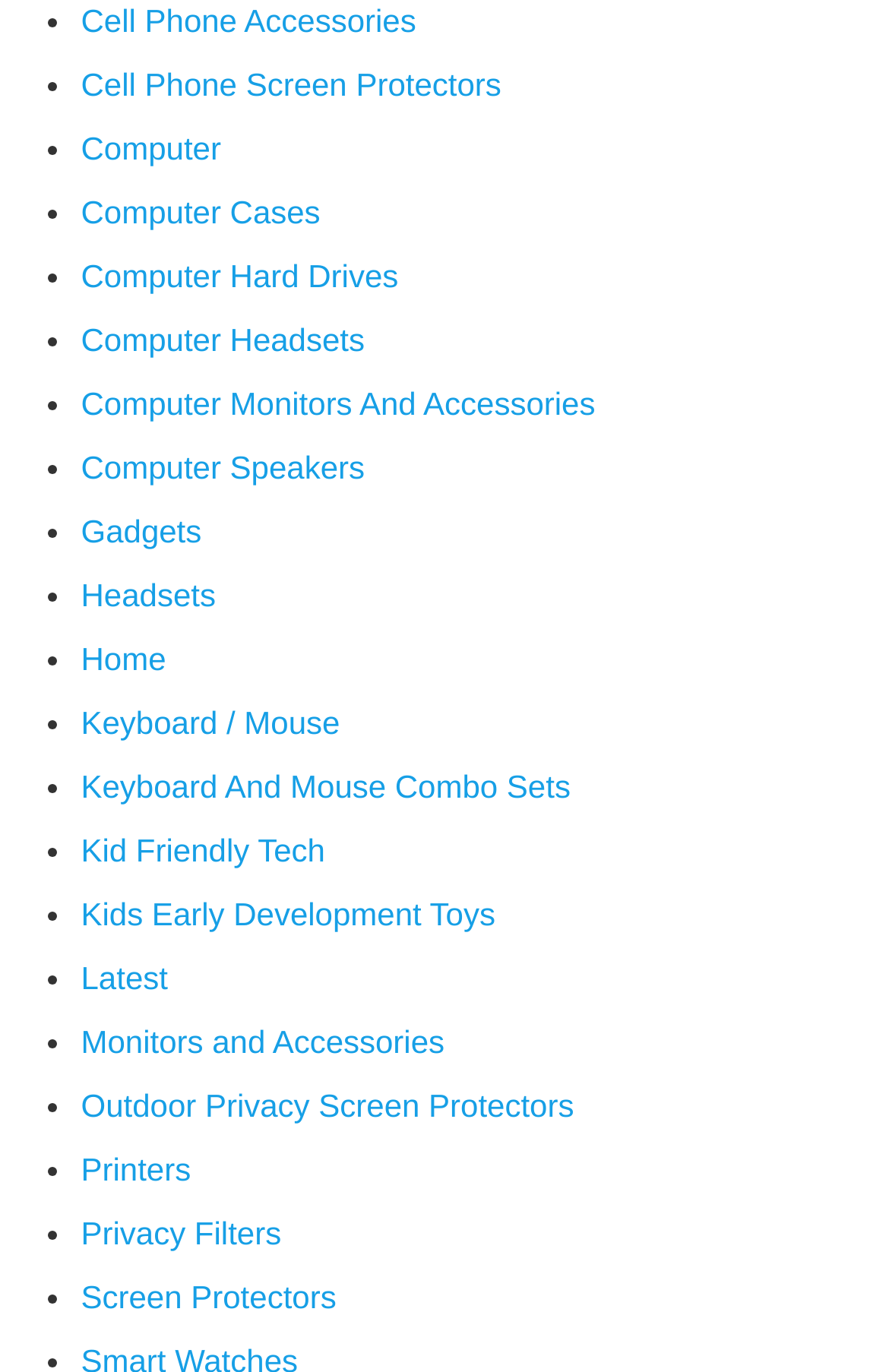Can you determine the bounding box coordinates of the area that needs to be clicked to fulfill the following instruction: "Click on Cell Phone Accessories"?

[0.091, 0.001, 0.468, 0.028]